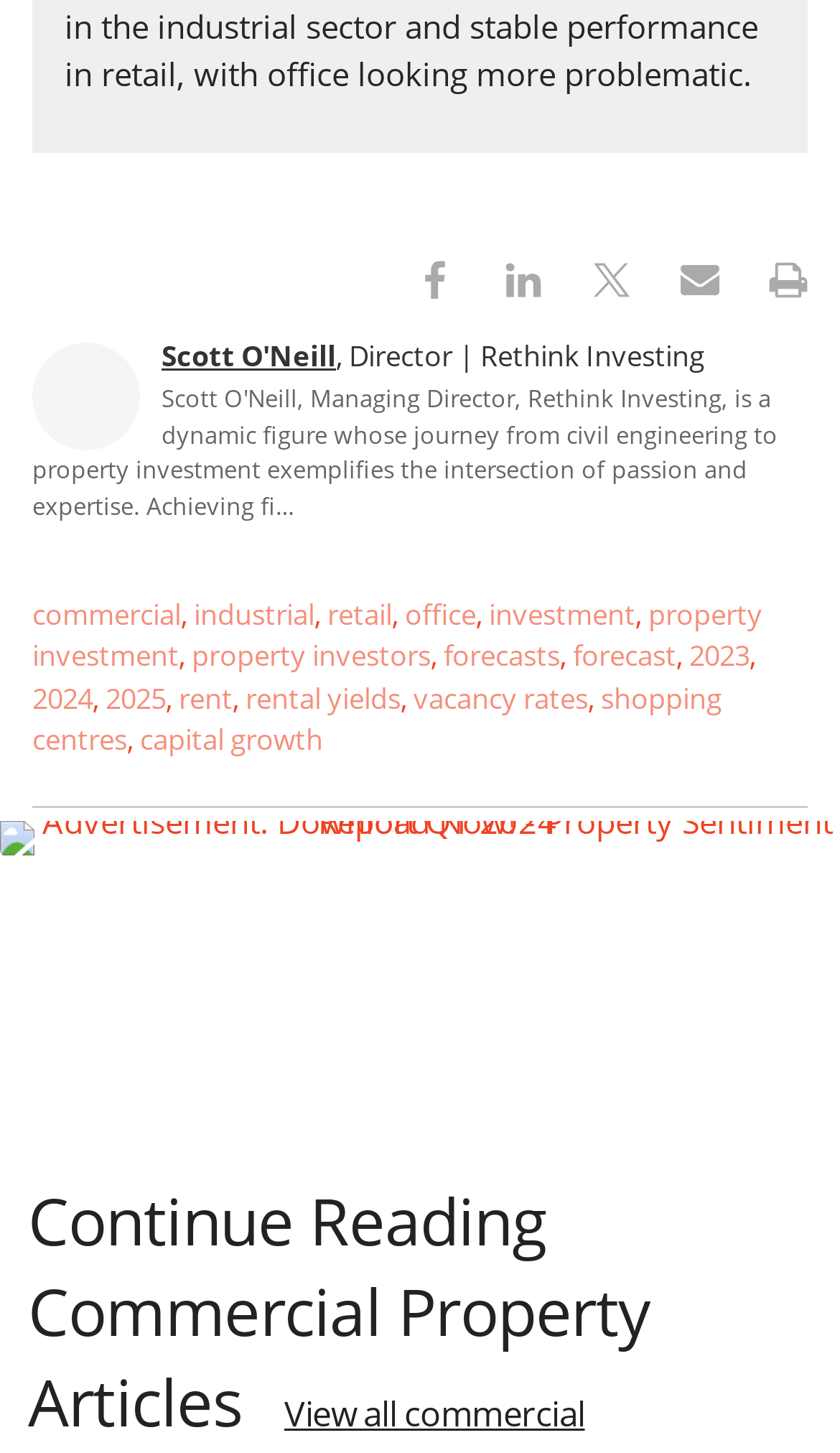Please locate the clickable area by providing the bounding box coordinates to follow this instruction: "Visit the commercial property investment page".

[0.038, 0.409, 0.215, 0.436]